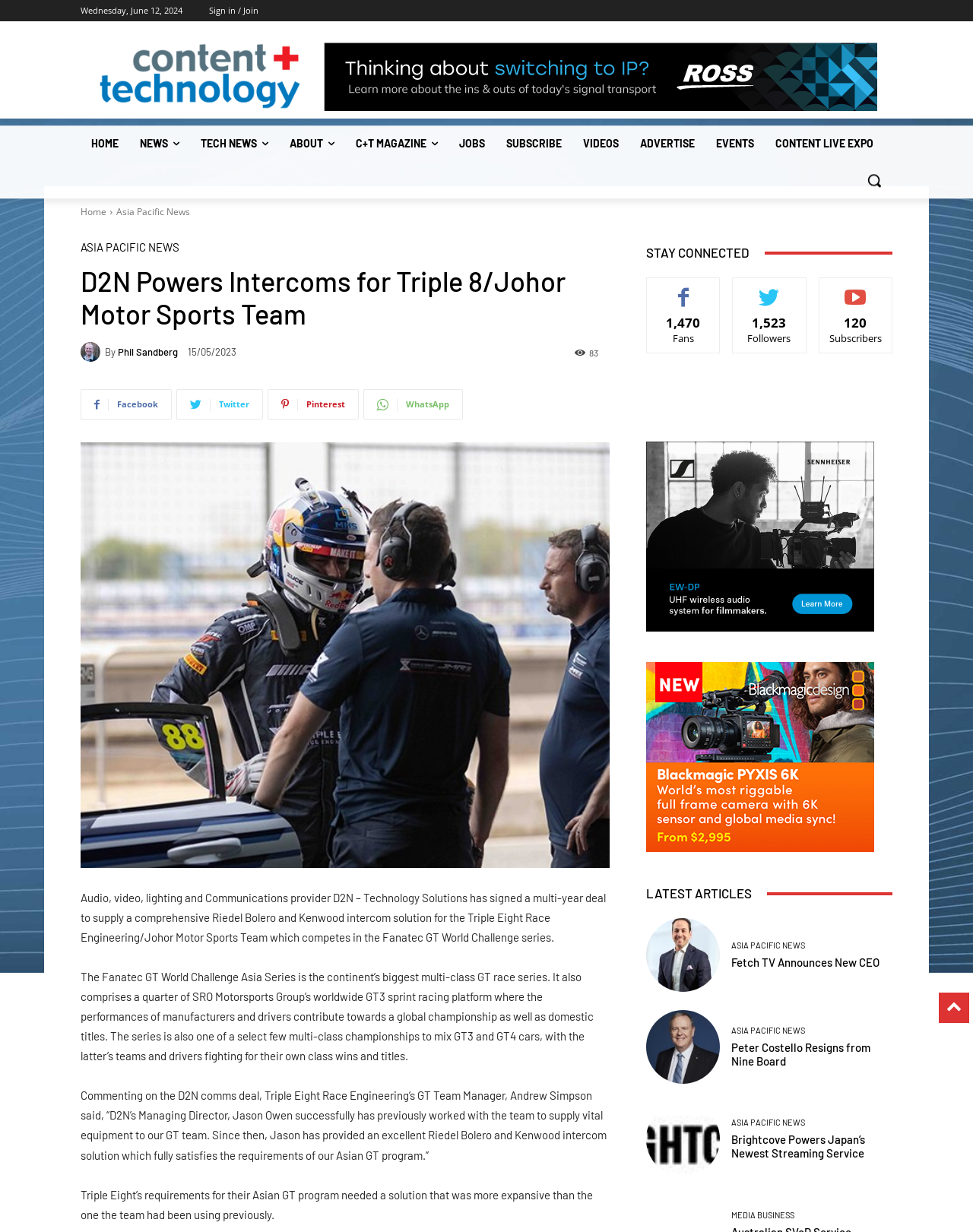Using the details in the image, give a detailed response to the question below:
How many fans does the webpage have?

The number of fans can be found in the 'STAY CONNECTED' section, where it says '1,470 Fans'. This indicates that the webpage has 1,470 fans.